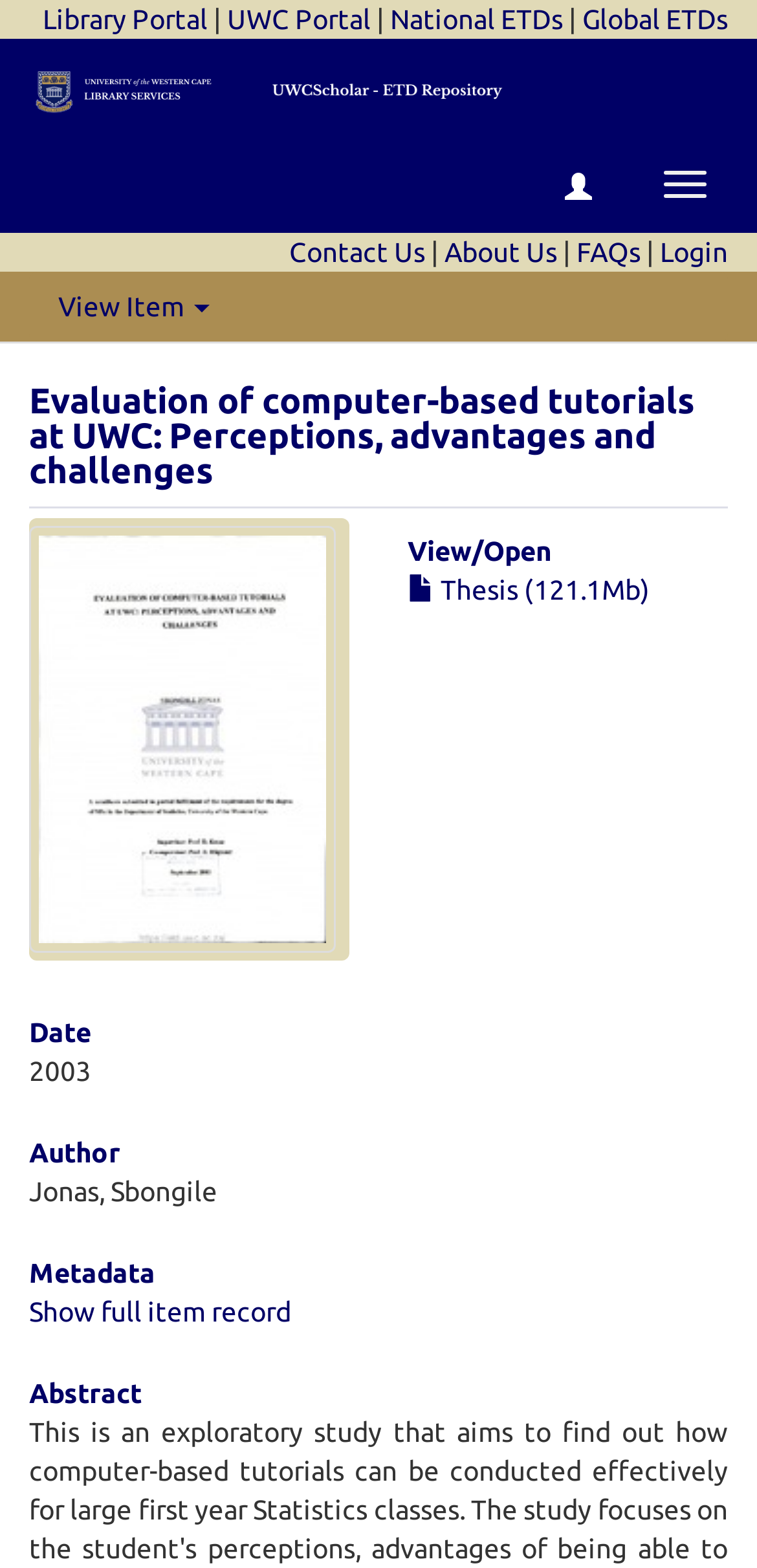Please find the bounding box for the UI element described by: "FAQs".

[0.762, 0.151, 0.846, 0.171]